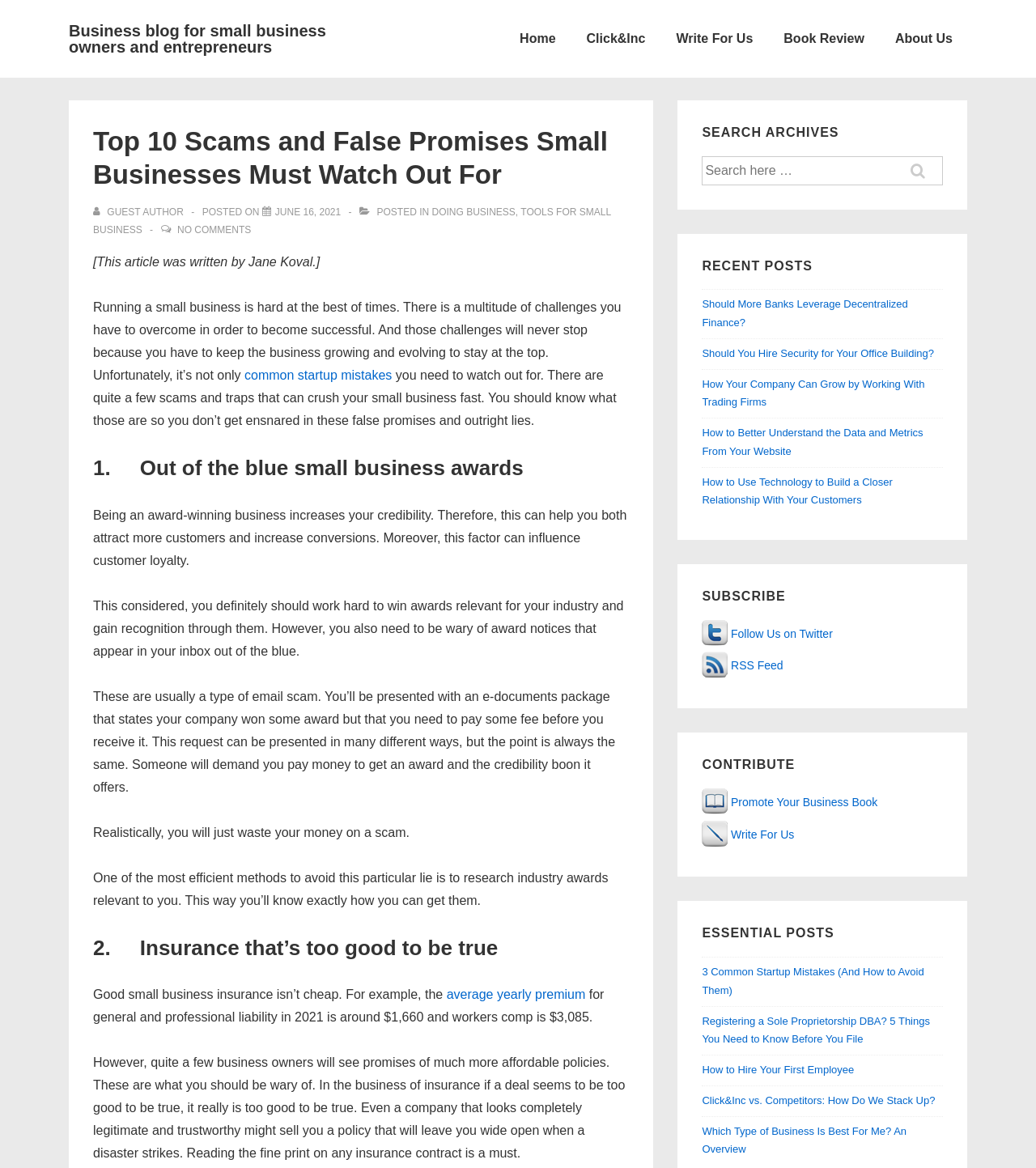Extract the primary headline from the webpage and present its text.

Top 10 Scams and False Promises Small Businesses Must Watch Out For